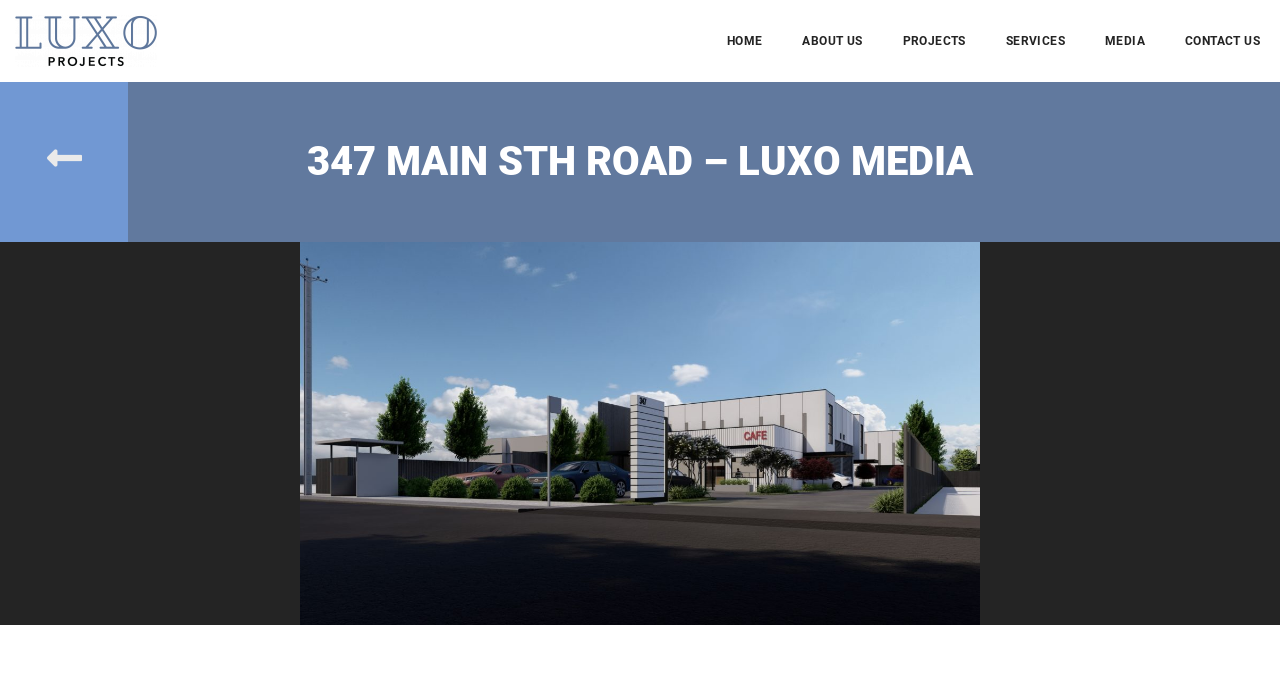Provide the bounding box coordinates of the HTML element this sentence describes: "Services". The bounding box coordinates consist of four float numbers between 0 and 1, i.e., [left, top, right, bottom].

[0.77, 0.0, 0.848, 0.12]